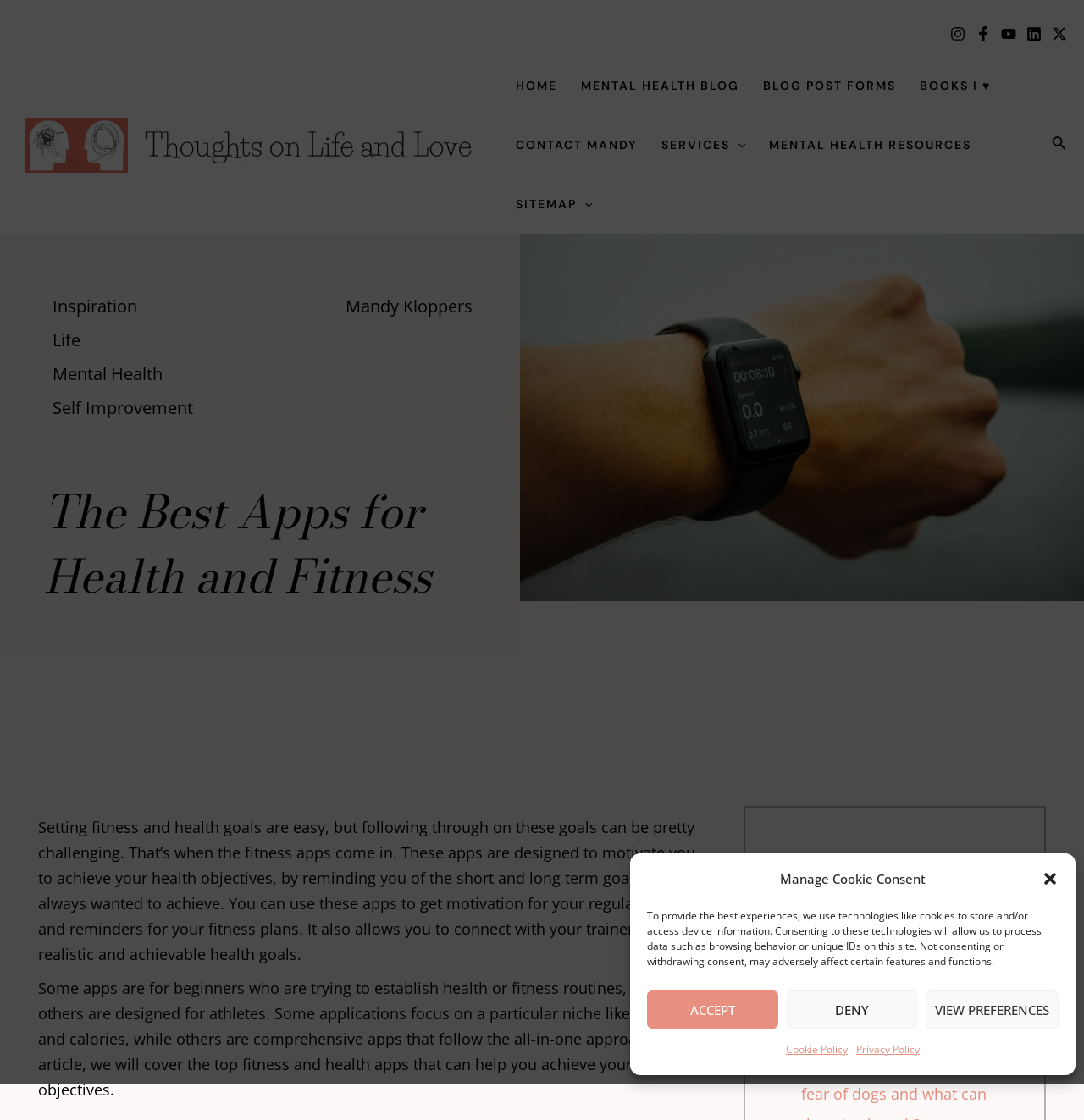Please reply to the following question with a single word or a short phrase:
What is the purpose of the search box?

To search the website